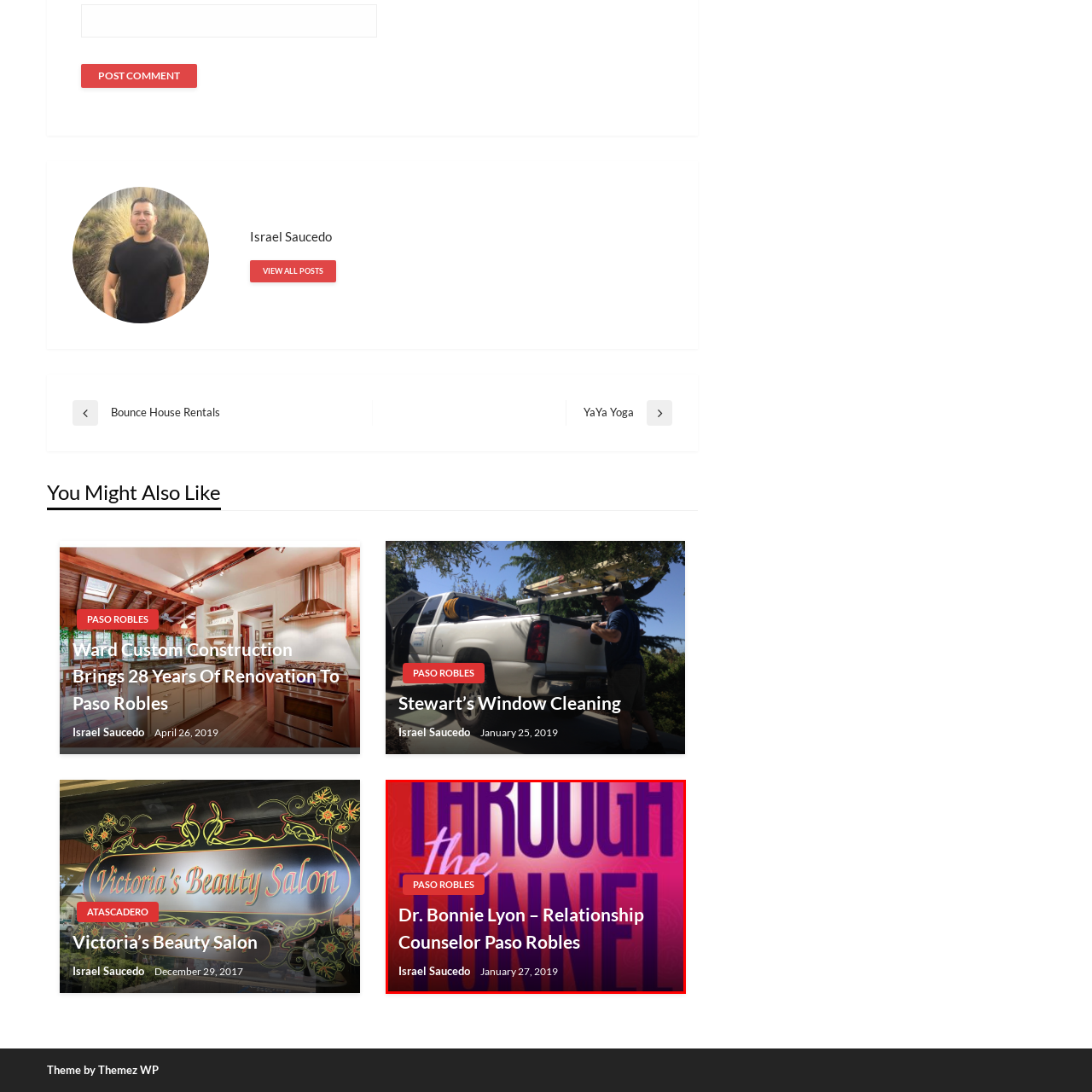What is the geographical focus of the content?
Focus on the section of the image outlined in red and give a thorough answer to the question.

The navigation label below the title of the article highlights the geographical focus of the content, which is Paso Robles.